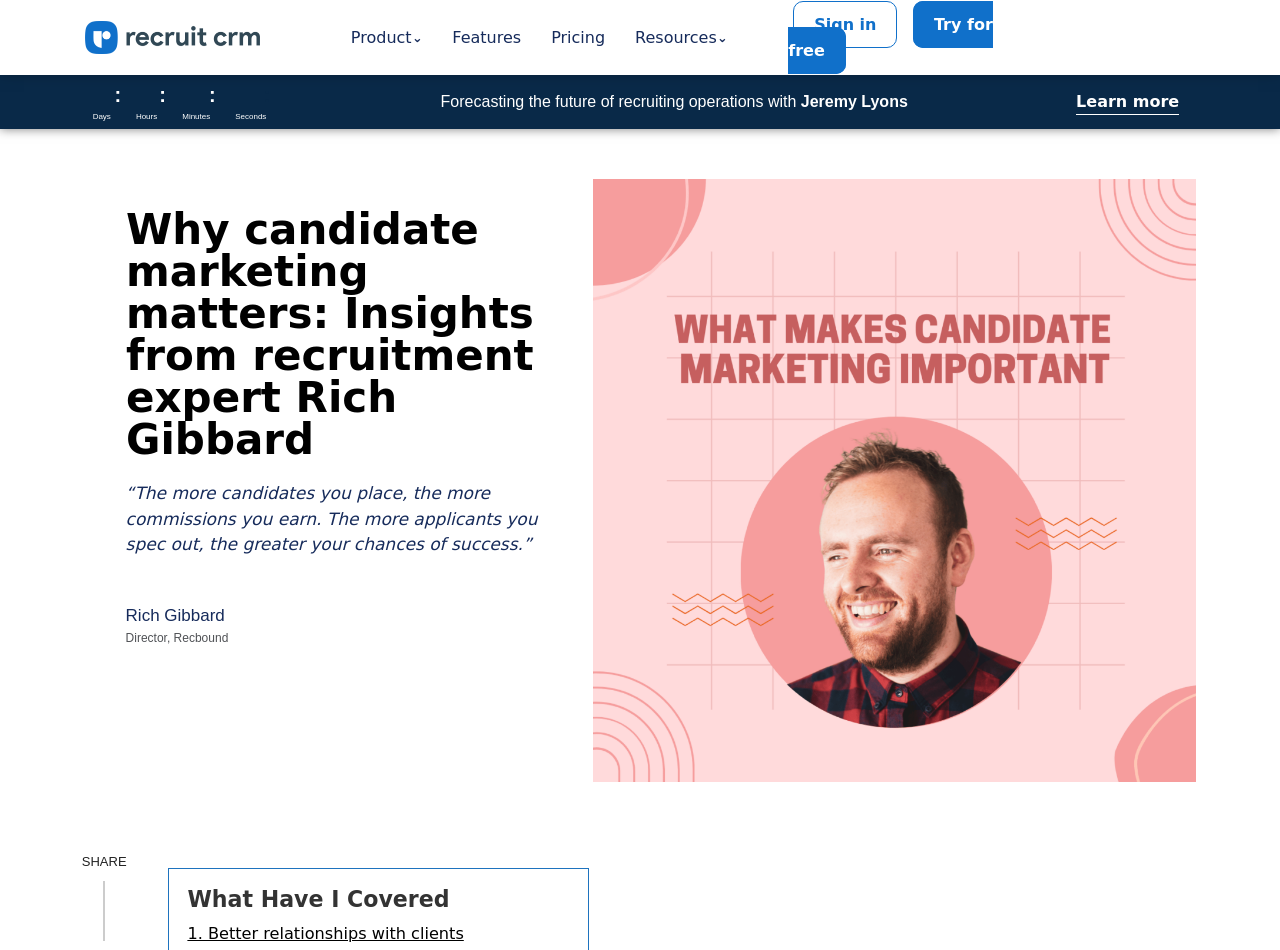Your task is to extract the text of the main heading from the webpage.

Why candidate marketing matters: Insights from recruitment expert Rich Gibbard